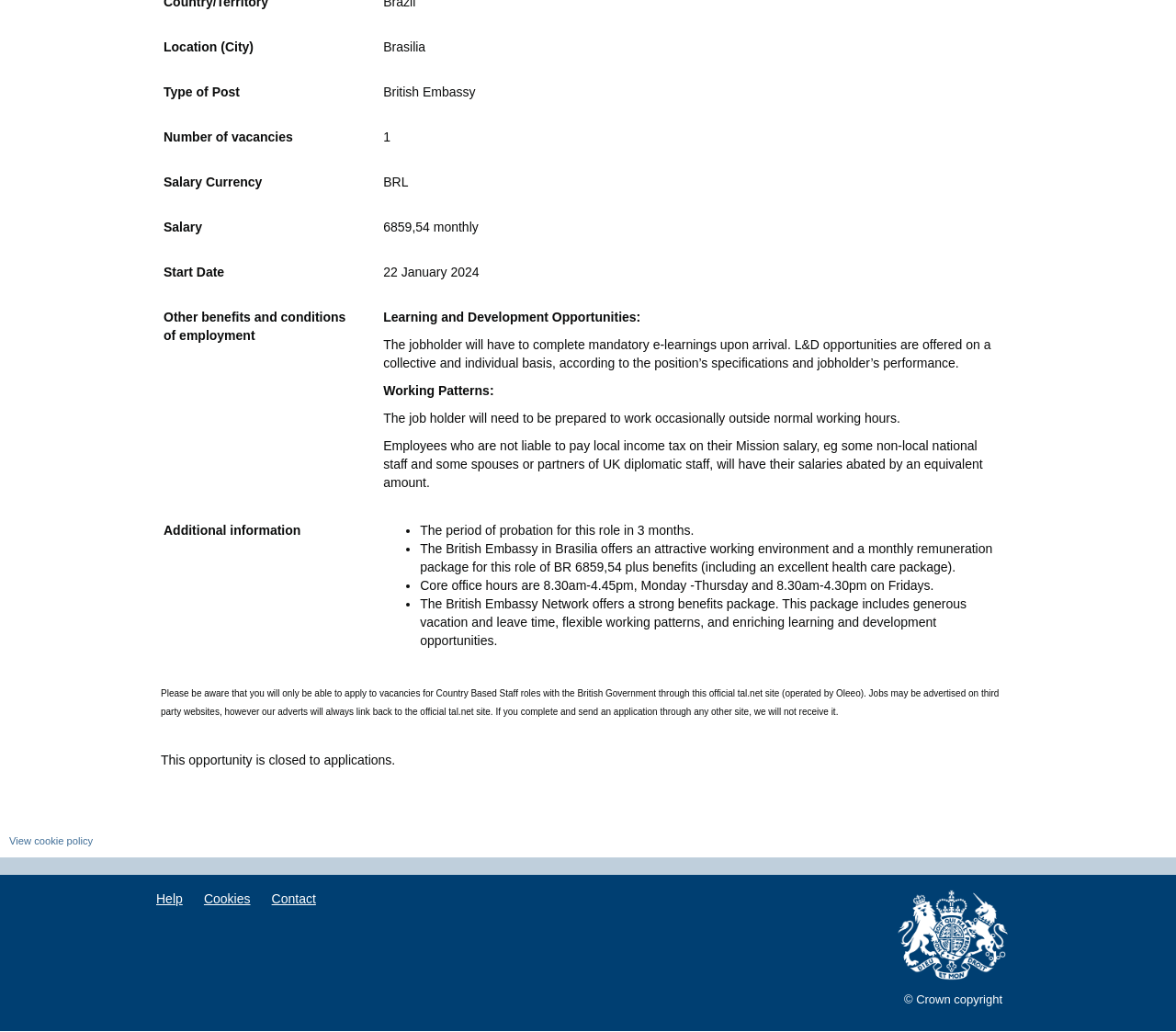Please determine the bounding box coordinates for the UI element described here. Use the format (top-left x, top-left y, bottom-right x, bottom-right y) with values bounded between 0 and 1: View cookie policy

[0.008, 0.81, 0.079, 0.82]